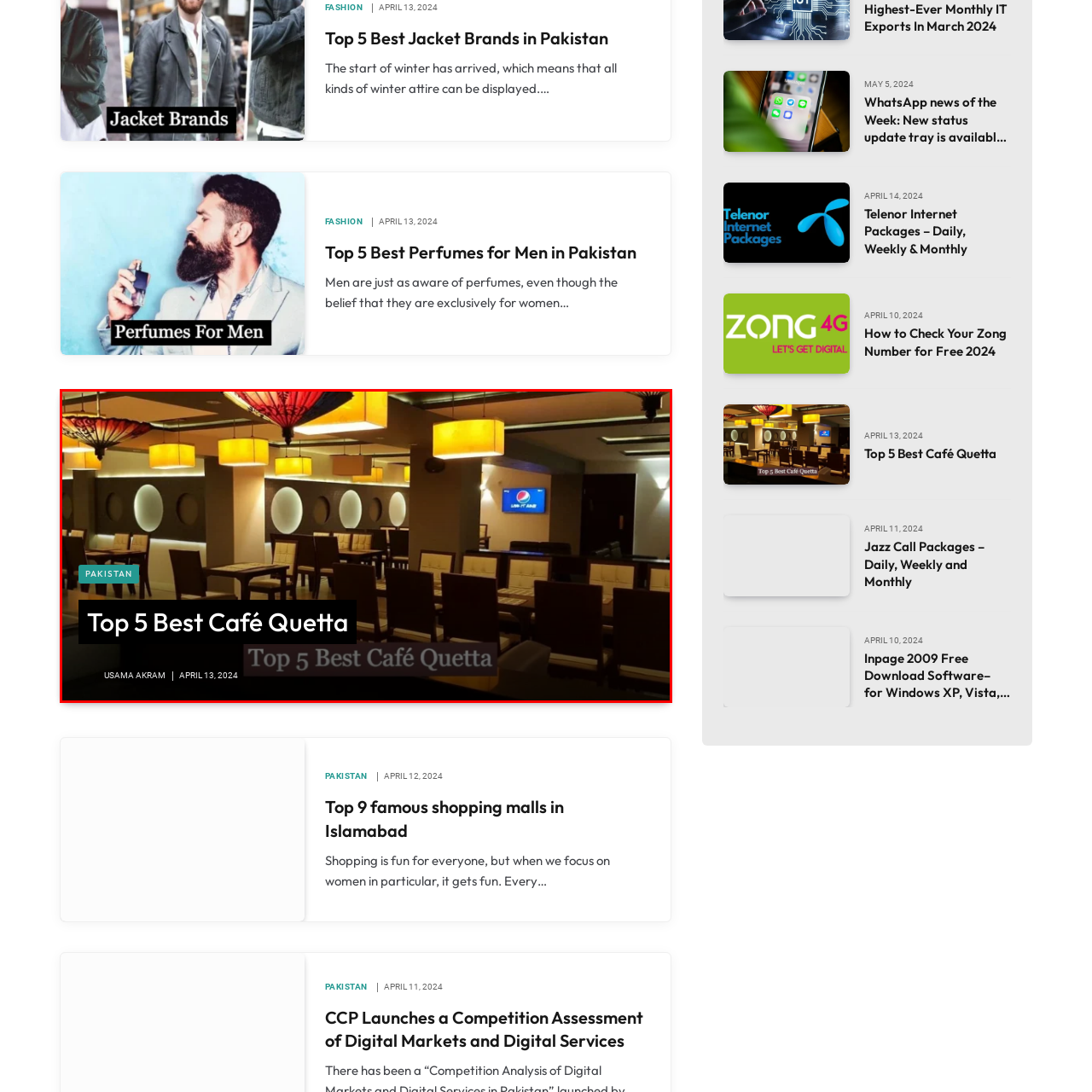Observe the section highlighted in yellow, What is the material of the tables in the café? 
Please respond using a single word or phrase.

Wooden